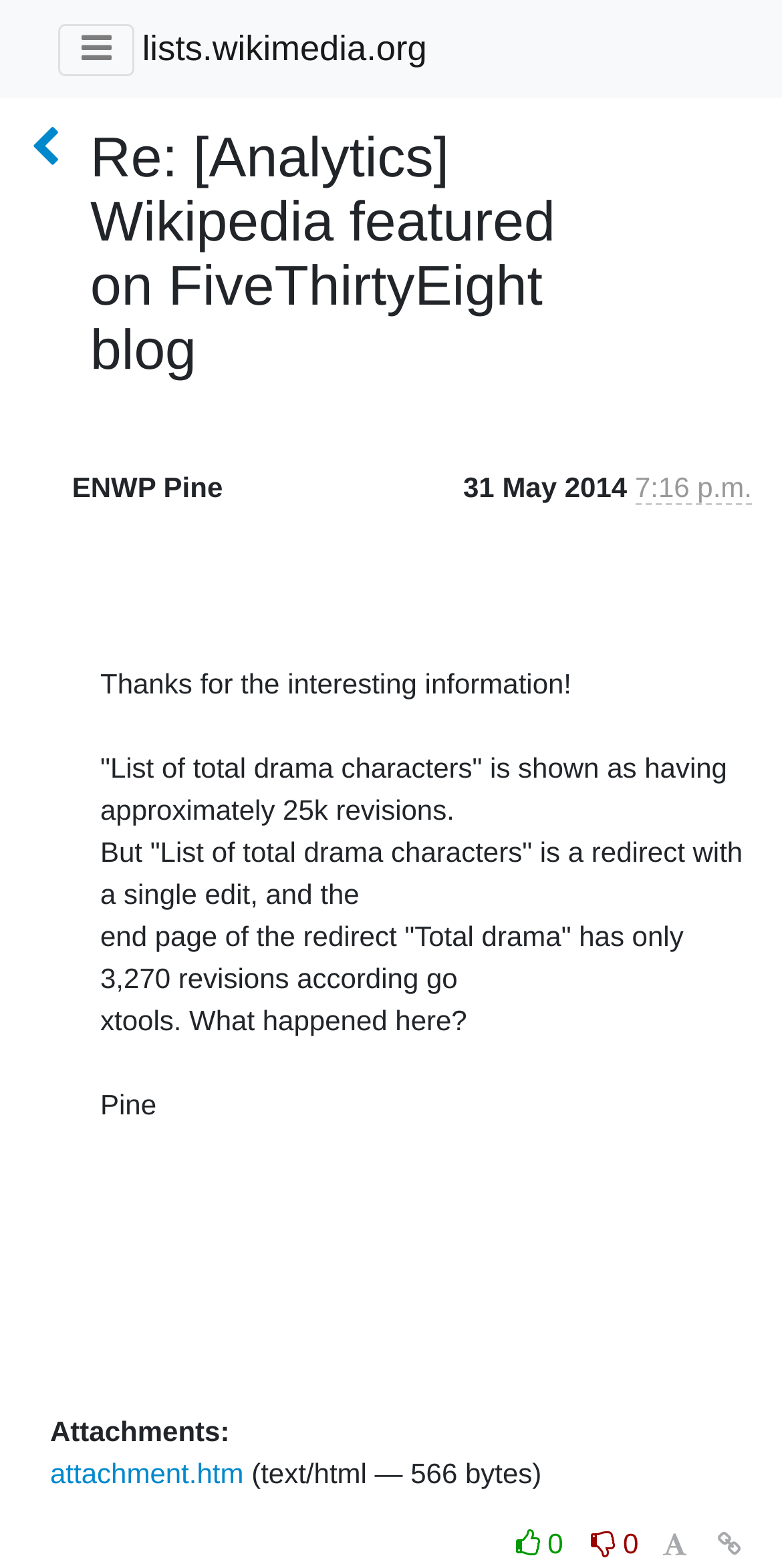What is the date of the email?
Please provide a full and detailed response to the question.

The date of the email is mentioned in the email body as 'May 31, 2014, 12:16 p.m.'.